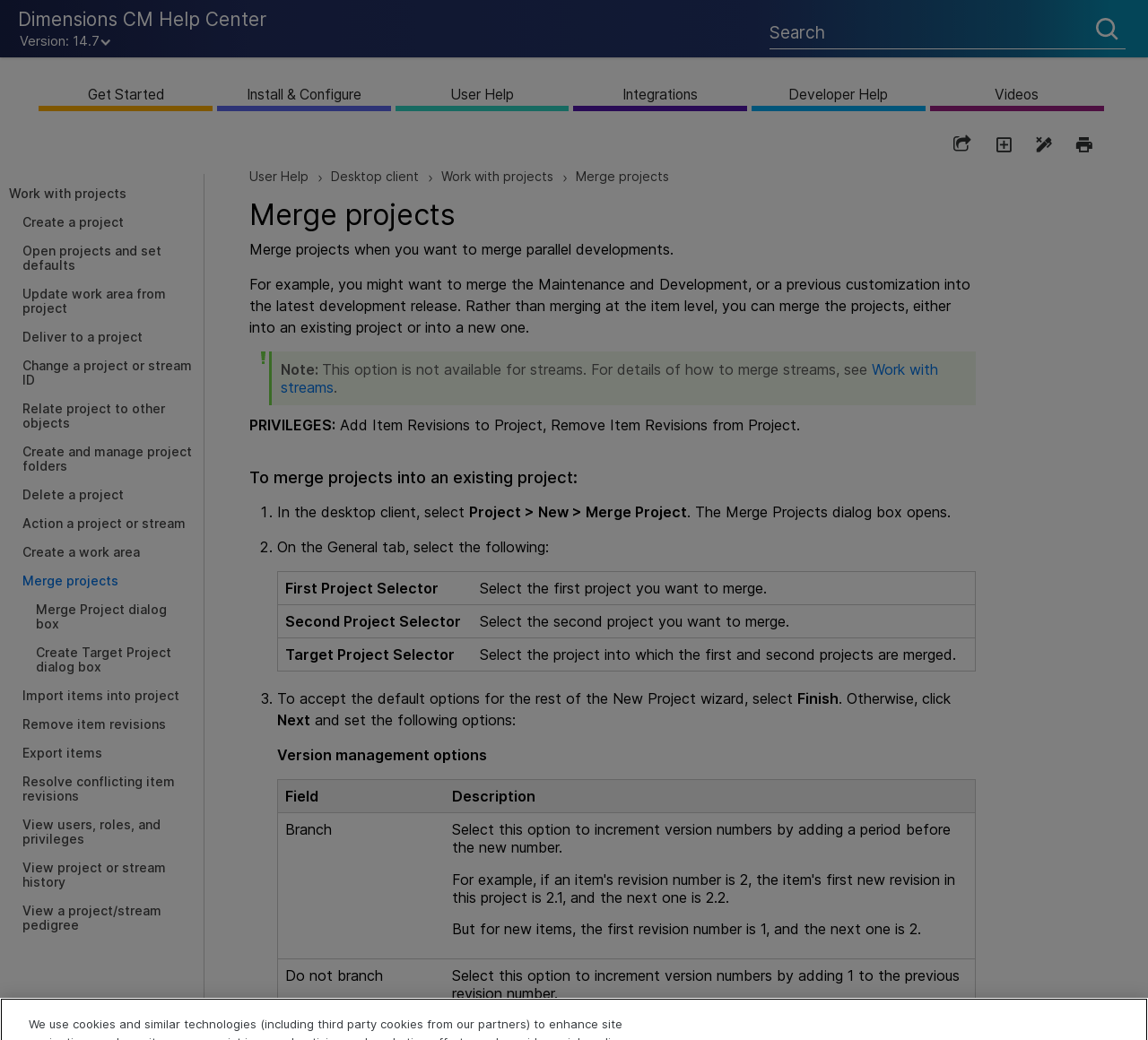Explain in detail what you observe on this webpage.

This webpage is a help center for a project management tool, specifically focused on merging projects. At the top left corner, there is a logo and a search bar where users can search for specific topics. Below the search bar, there are several buttons, including "Get Started", "Install & Configure", "User Help", "Integrations", "Developer Help", and "Videos", which likely provide access to different sections of the help center.

On the top right corner, there are three buttons with icons, allowing users to expand or collapse sections, print the page, or perform other actions.

The main content of the page is divided into several sections. The first section is a navigation breadcrumb trail, showing the path "User Help > Desktop client > Work with projects > Merge projects". Below the breadcrumb trail, there is a heading "Merge projects" and a brief description of what merging projects entails.

The next section provides more detailed information about merging projects, including a note about the option not being available for streams and a link to a related topic. This section also lists the required privileges for merging projects.

The following section provides step-by-step instructions on how to merge projects into an existing project, including selecting the projects to merge and specifying the target project. This section includes a table with fields for selecting the first and second projects to merge, as well as the target project.

Overall, the webpage provides a clear and structured guide for users who want to merge projects in the project management tool.